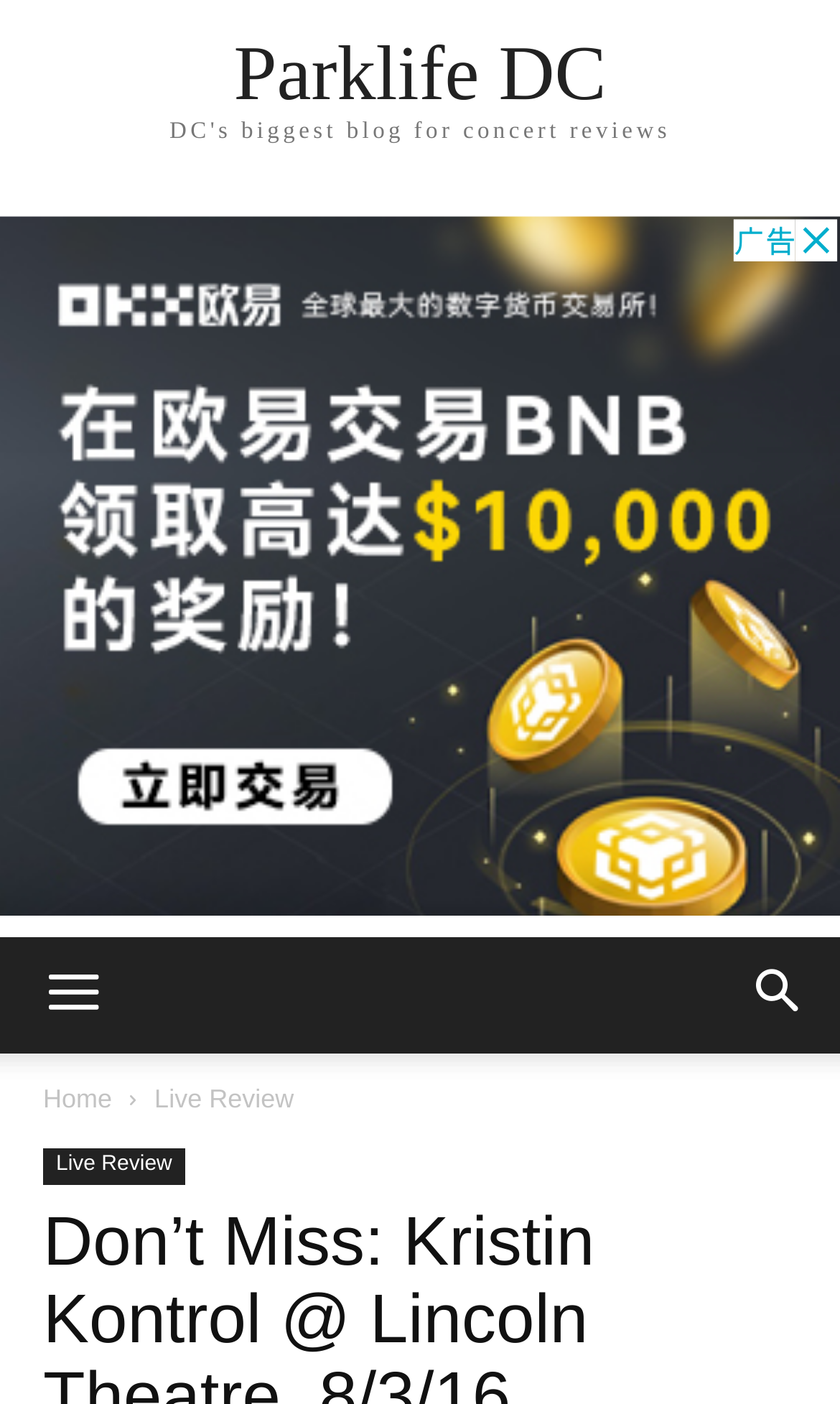Using the provided element description: "aria-label="Advertisement" name="aswift_1" title="Advertisement"", identify the bounding box coordinates. The coordinates should be four floats between 0 and 1 in the order [left, top, right, bottom].

[0.0, 0.153, 1.0, 0.652]